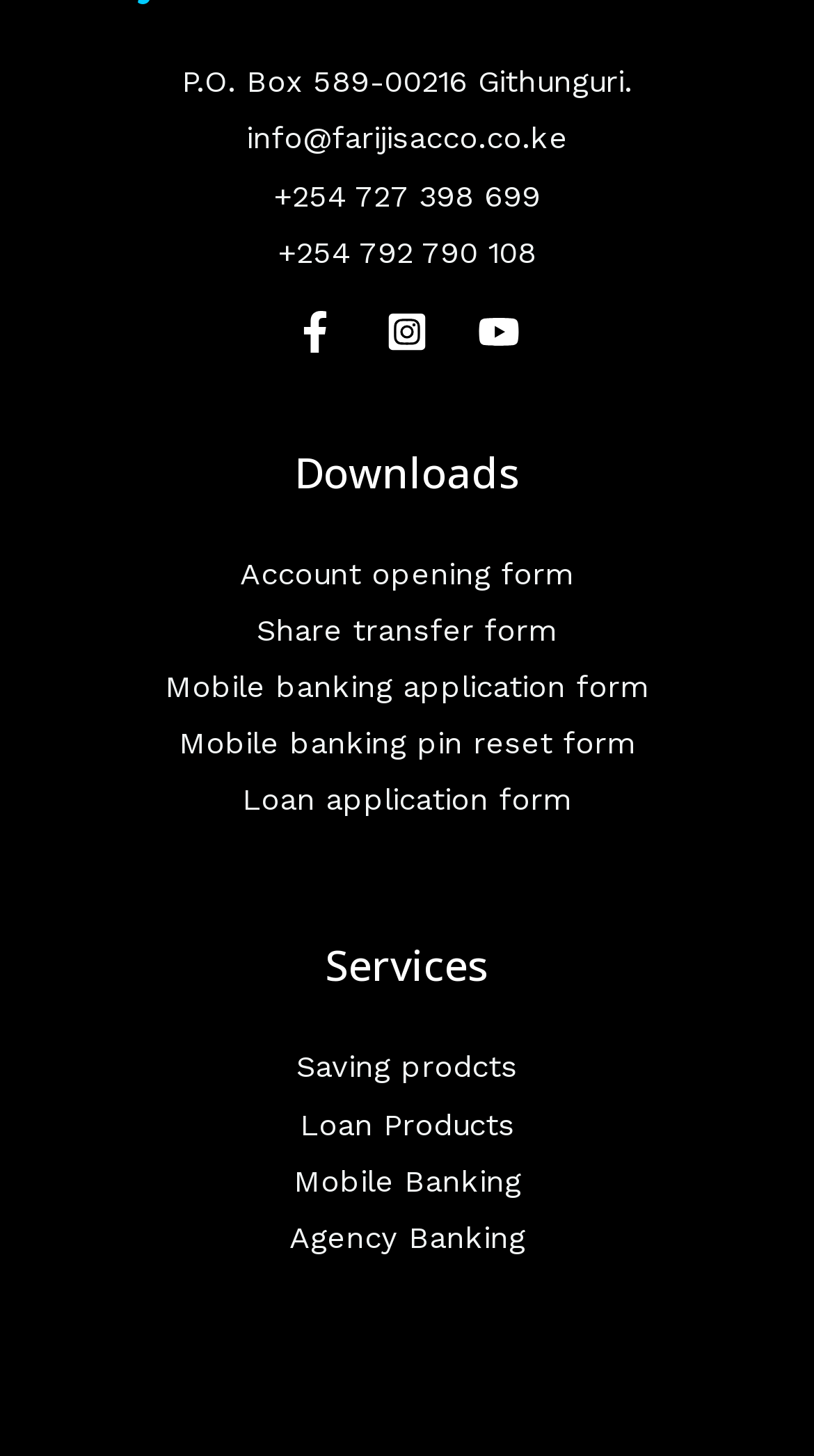Determine the bounding box coordinates of the region I should click to achieve the following instruction: "Click on Deliace steny, paravány". Ensure the bounding box coordinates are four float numbers between 0 and 1, i.e., [left, top, right, bottom].

None